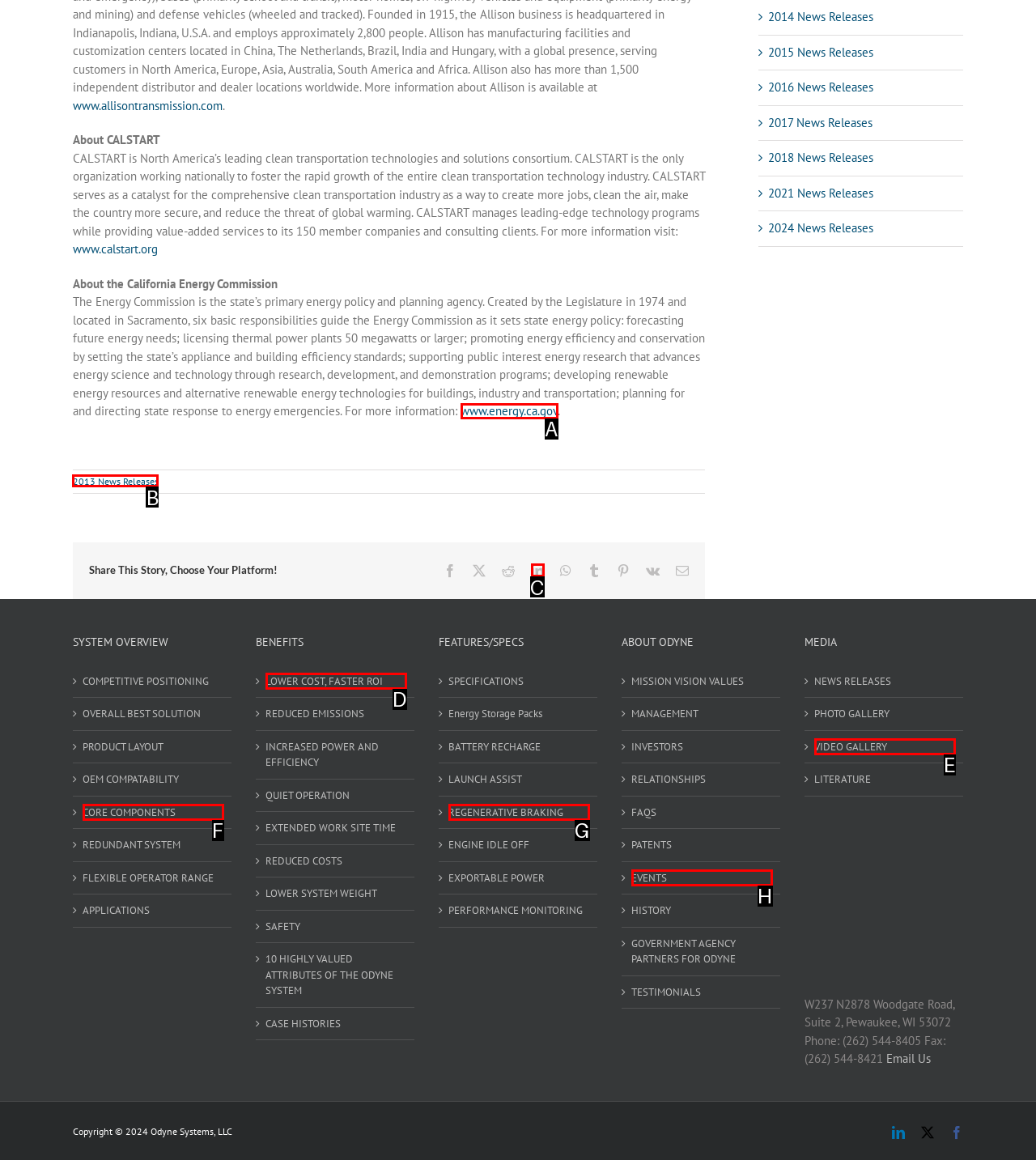Determine which letter corresponds to the UI element to click for this task: View 2013 news releases
Respond with the letter from the available options.

B